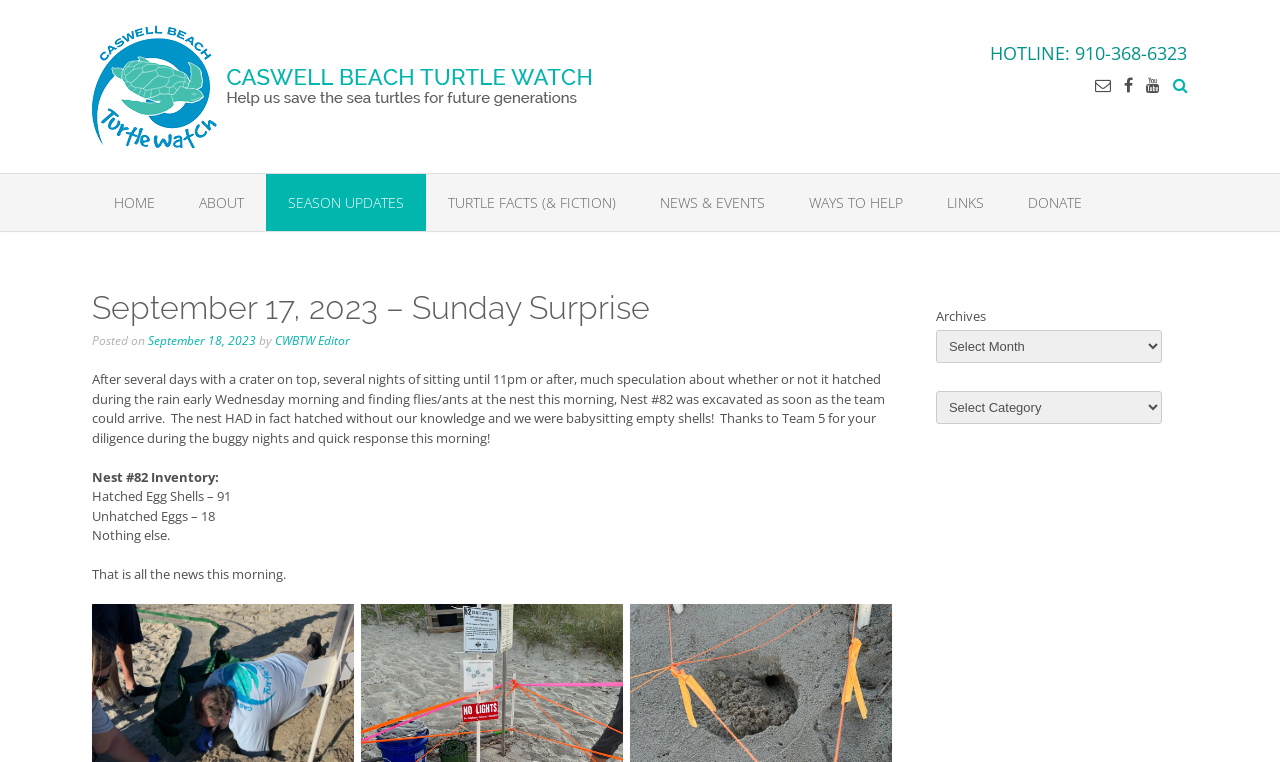Refer to the element description Focus and identify the corresponding bounding box in the screenshot. Format the coordinates as (top-left x, top-left y, bottom-right x, bottom-right y) with values in the range of 0 to 1.

None